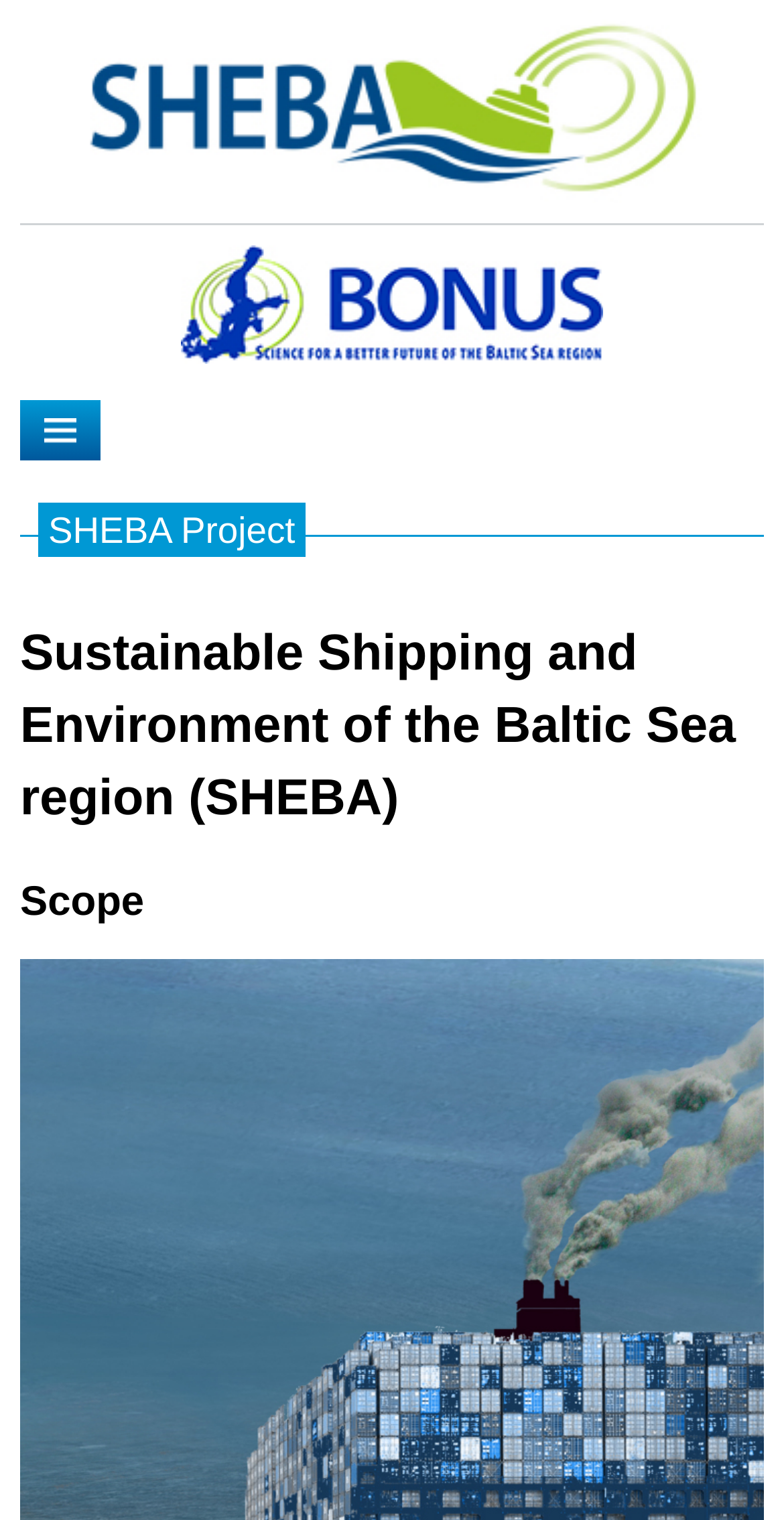Respond to the following query with just one word or a short phrase: 
What is the text below the 'SHEBA Project' button?

Scope